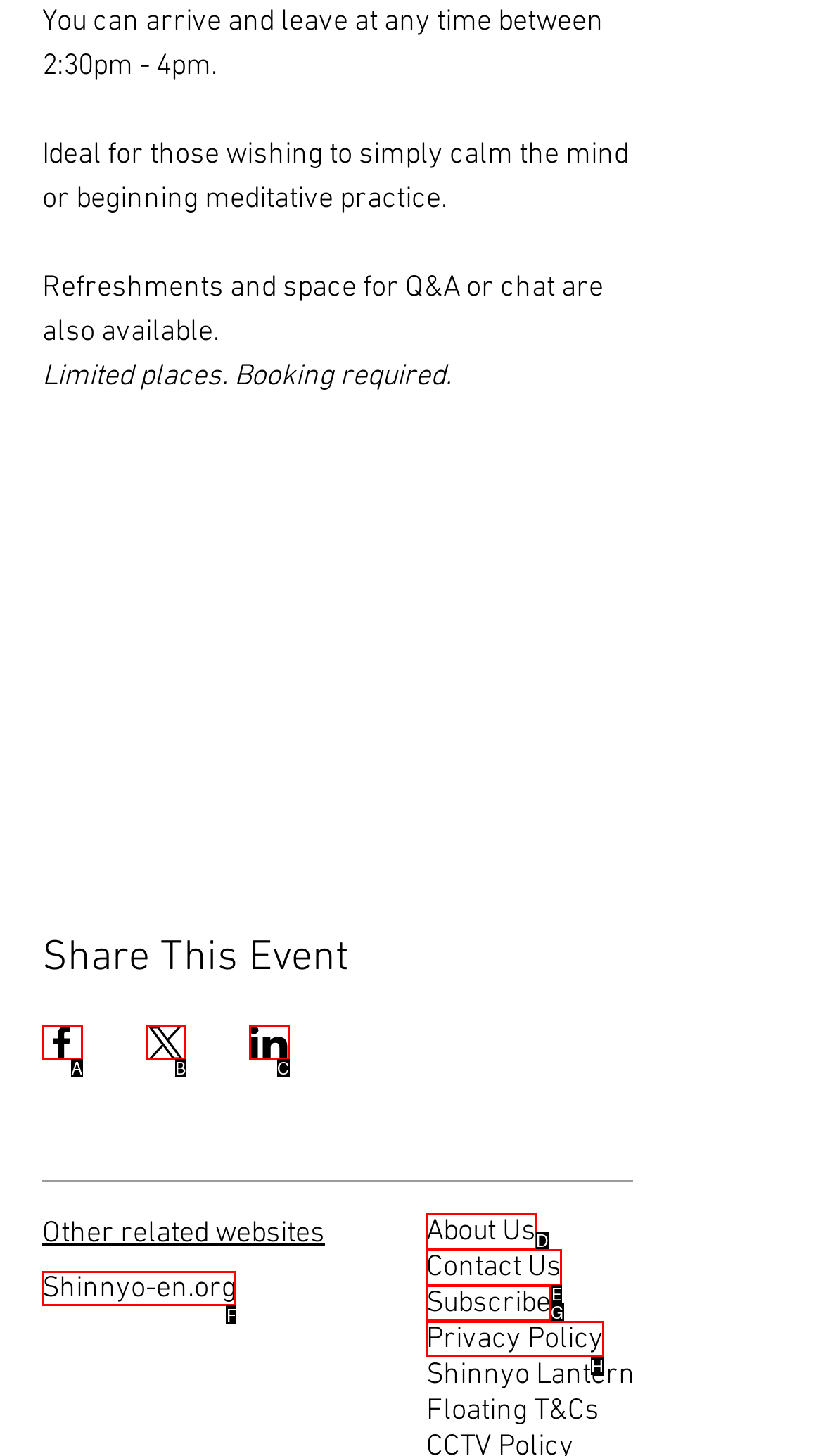For the instruction: View Education, determine the appropriate UI element to click from the given options. Respond with the letter corresponding to the correct choice.

None